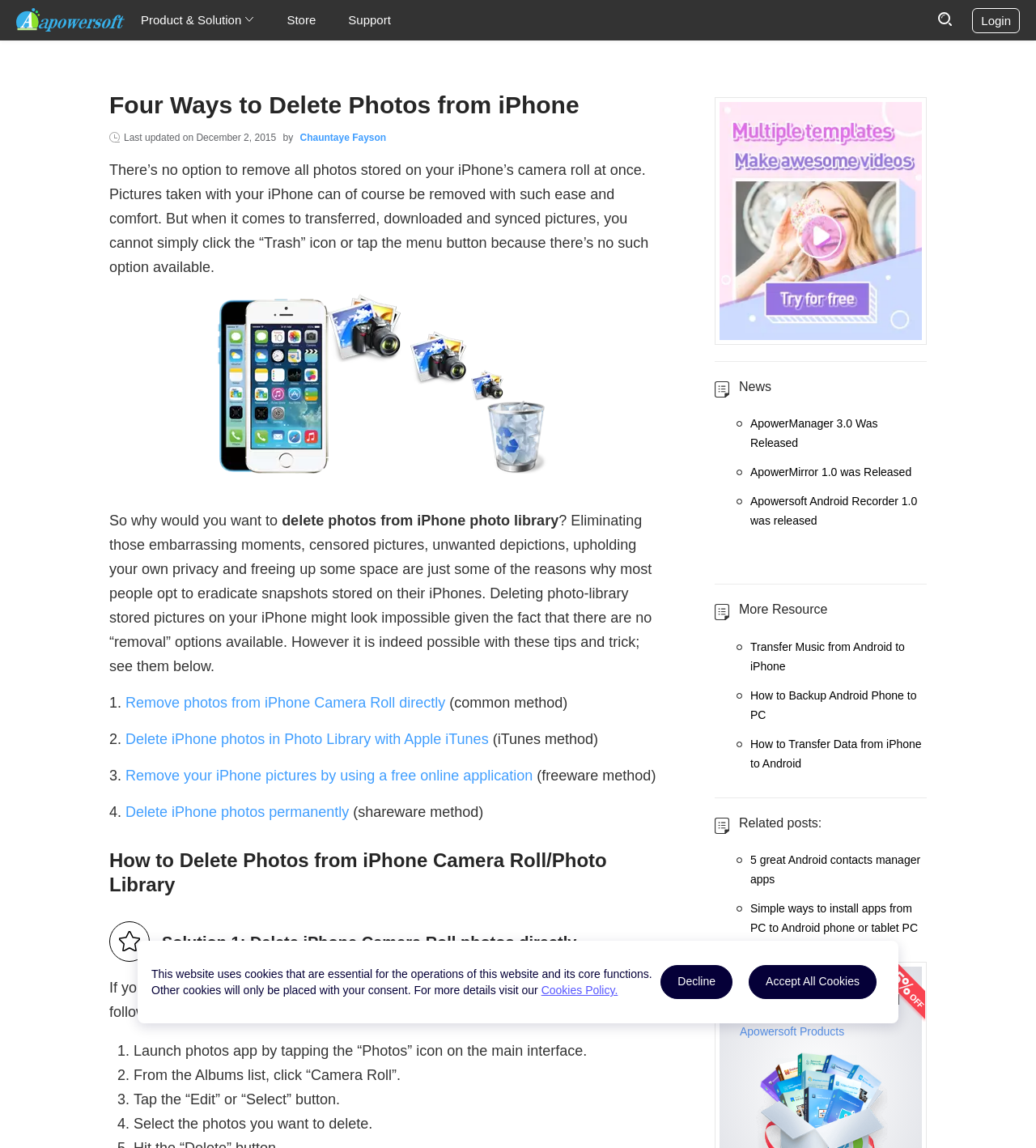Identify the bounding box coordinates of the clickable region required to complete the instruction: "Click the 'Login' button". The coordinates should be given as four float numbers within the range of 0 and 1, i.e., [left, top, right, bottom].

[0.947, 0.012, 0.976, 0.024]